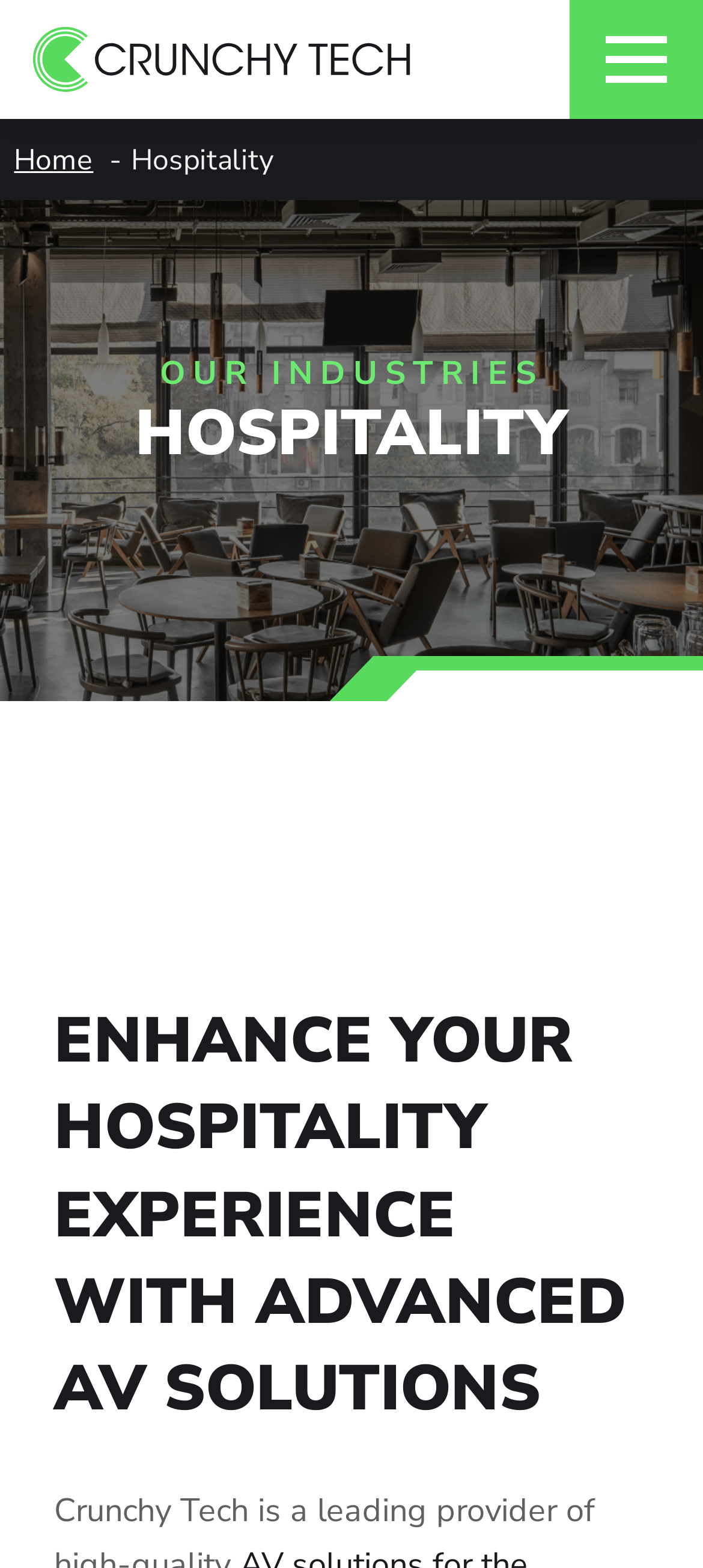Using the provided element description: "Crunchy Tech", identify the bounding box coordinates. The coordinates should be four floats between 0 and 1 in the order [left, top, right, bottom].

[0.046, 0.0, 0.811, 0.076]